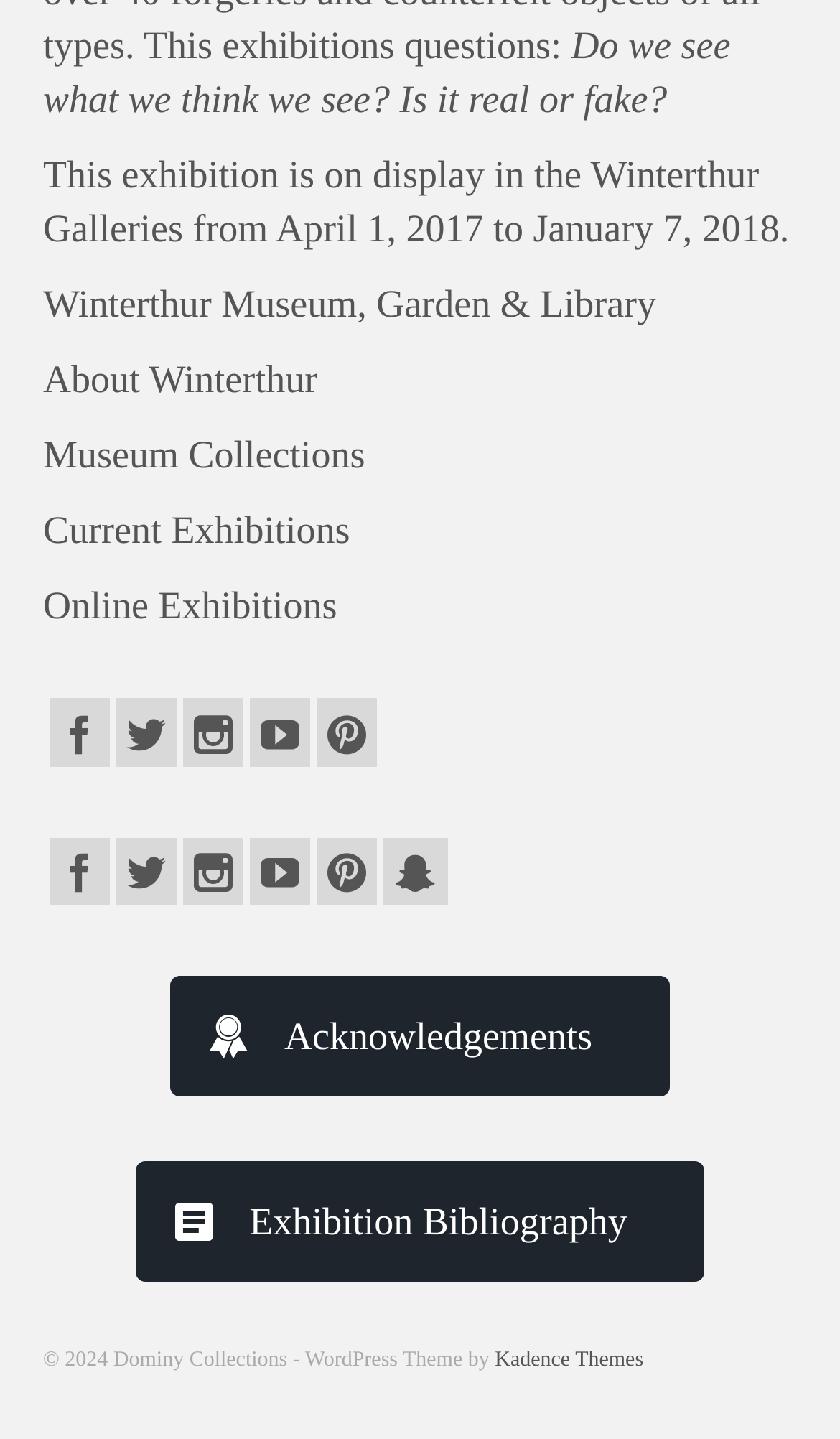Please identify the coordinates of the bounding box that should be clicked to fulfill this instruction: "Check Exhibition Bibliography".

[0.161, 0.75, 0.839, 0.833]